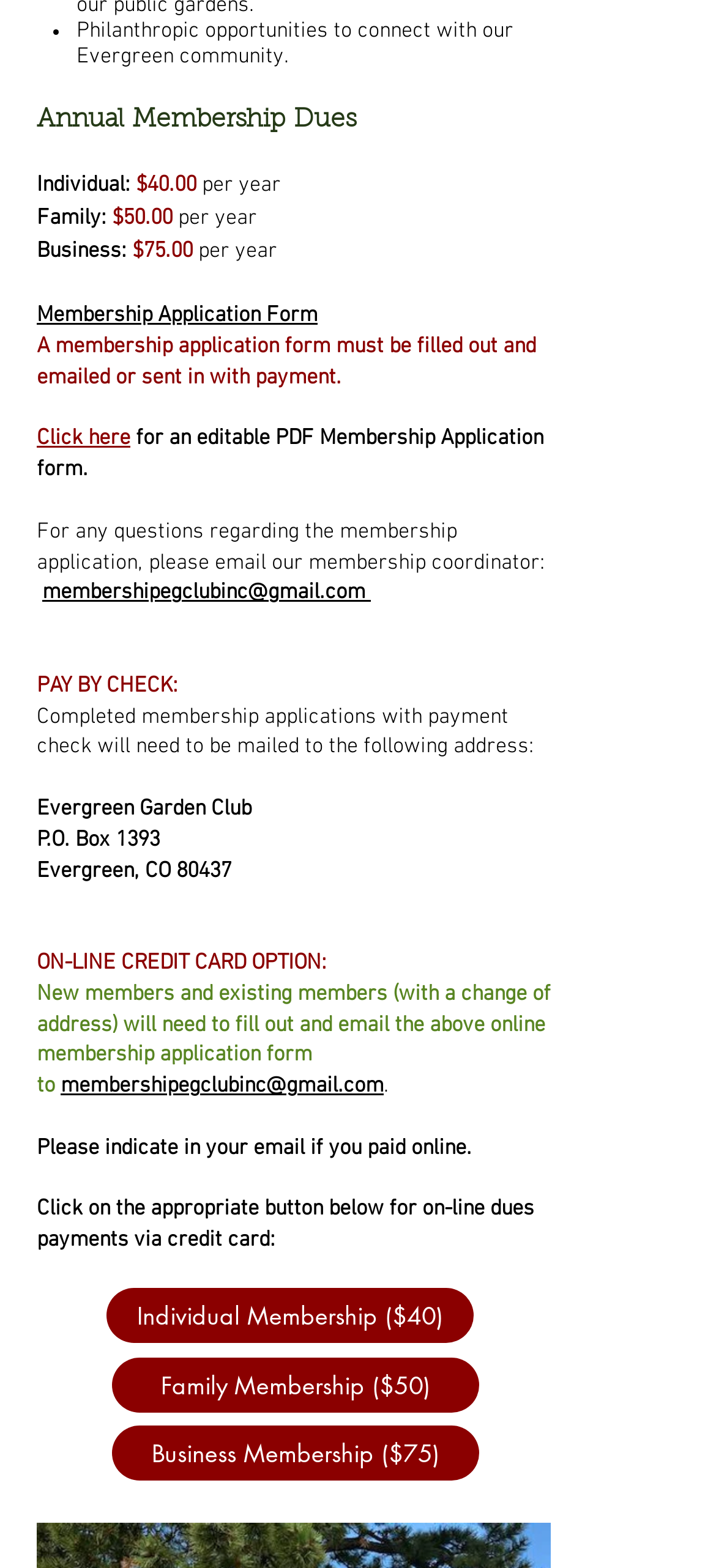Answer briefly with one word or phrase:
What is the annual membership fee for an individual?

$40.00